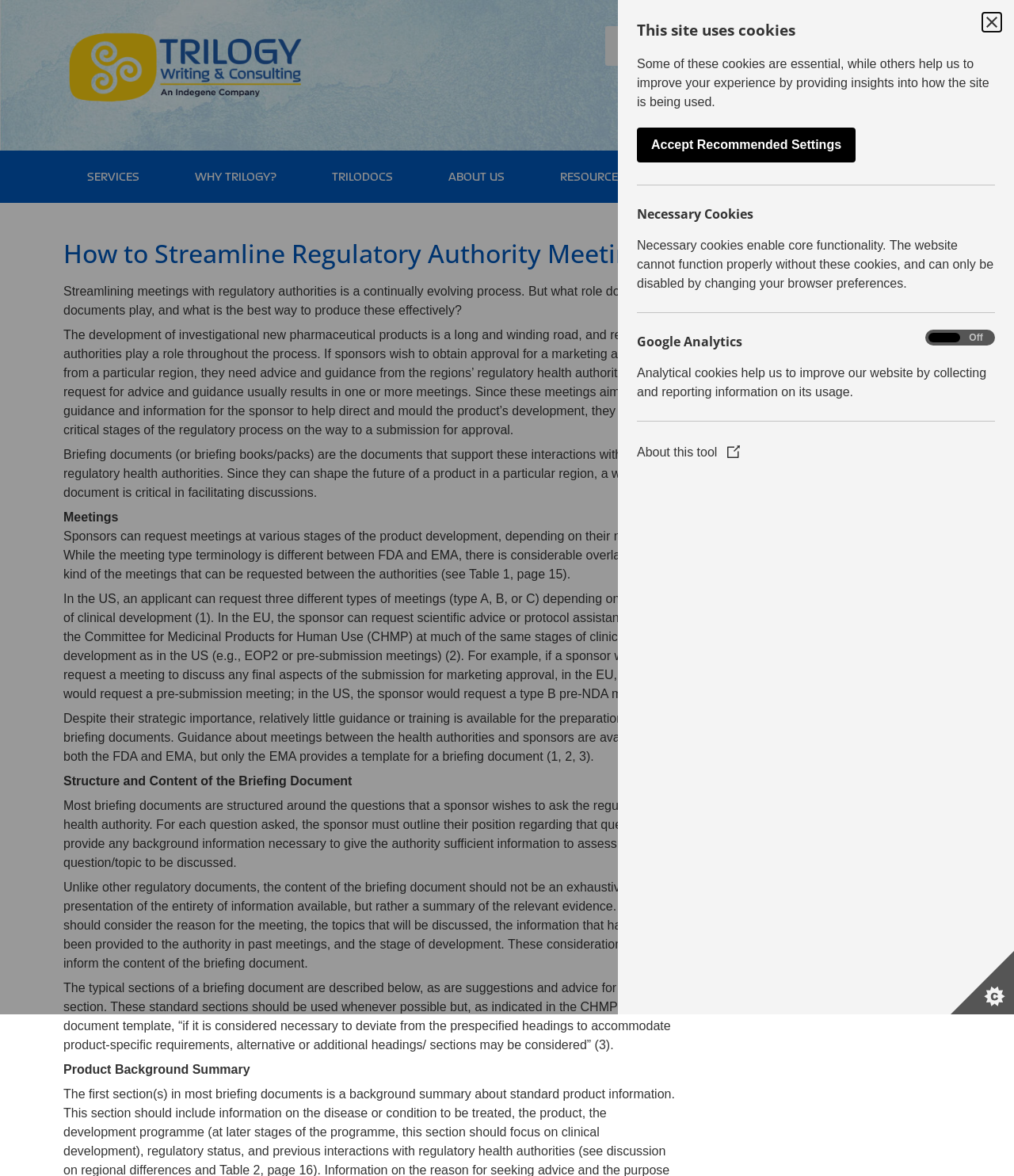Identify the bounding box coordinates of the section to be clicked to complete the task described by the following instruction: "Click Trilogy Writing and Consulting Logo". The coordinates should be four float numbers between 0 and 1, formatted as [left, top, right, bottom].

[0.055, 0.009, 0.311, 0.105]